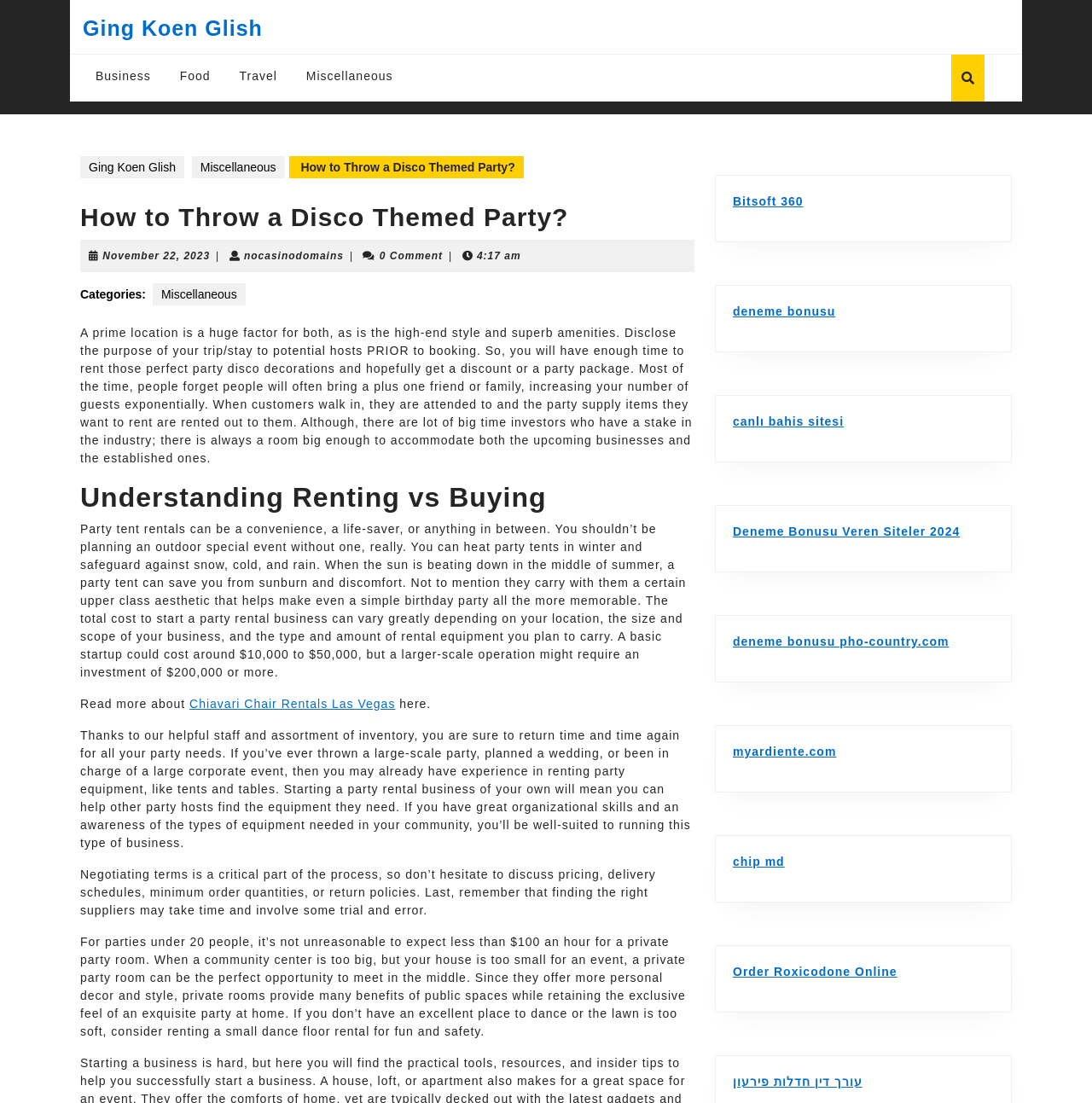What is the benefit of private party rooms?
Using the visual information, reply with a single word or short phrase.

Personal decor and style